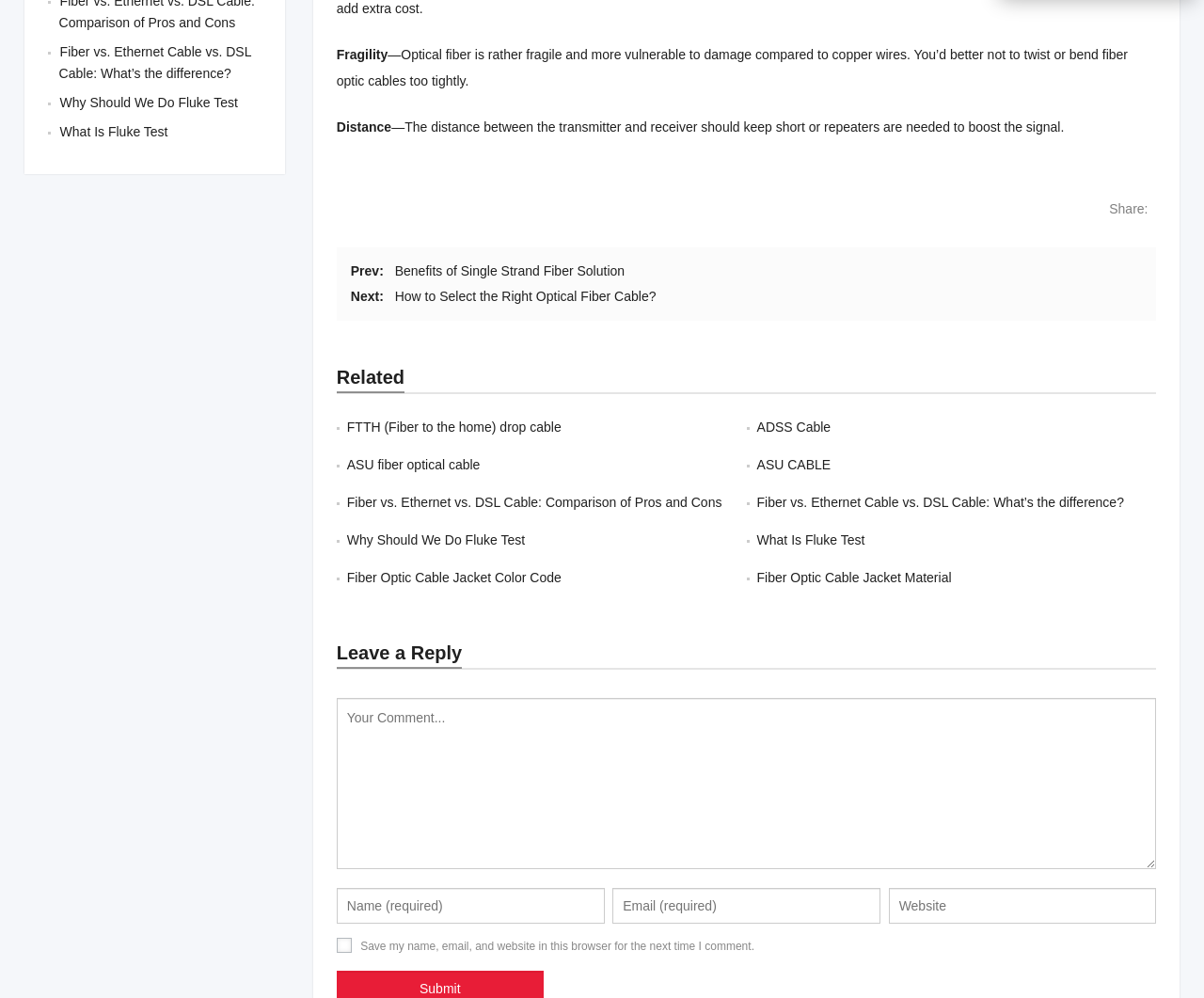Find the bounding box coordinates for the area that should be clicked to accomplish the instruction: "Click on the link to learn about FTTH drop cable".

[0.288, 0.42, 0.466, 0.435]